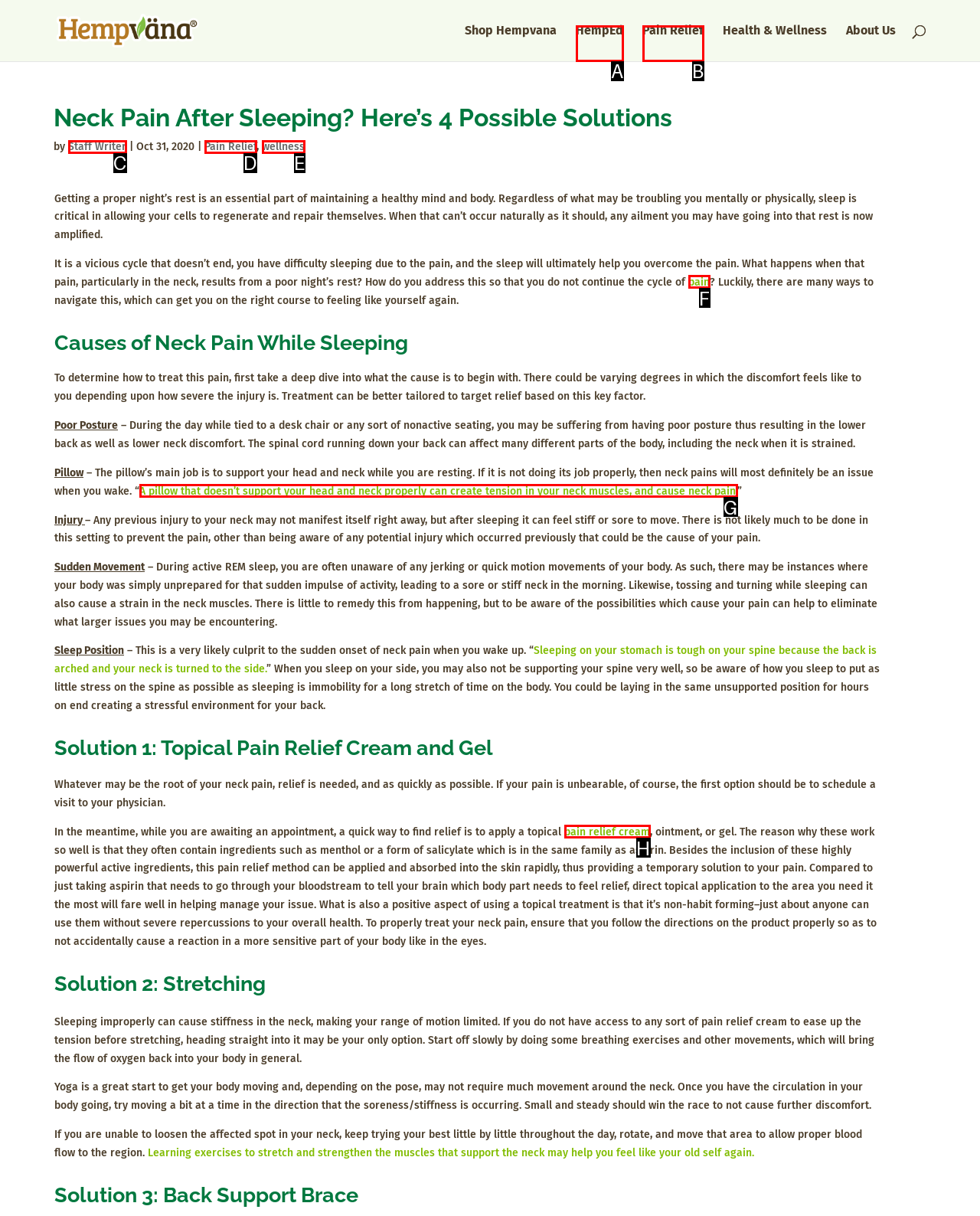Select the letter of the option that corresponds to: Pain Relief
Provide the letter from the given options.

B